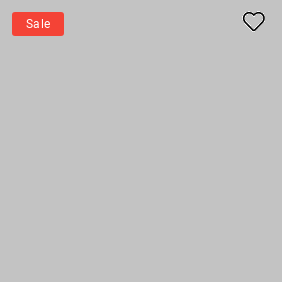What is the background color of the image?
Using the information presented in the image, please offer a detailed response to the question.

The visual arrangement of the image is set against a light gray background, which provides a clean and neutral base for the prominent 'Sale' button and the heart icon to stand out.